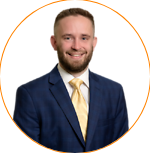What is Alexander's area of expertise?
Refer to the screenshot and respond with a concise word or phrase.

water law issues